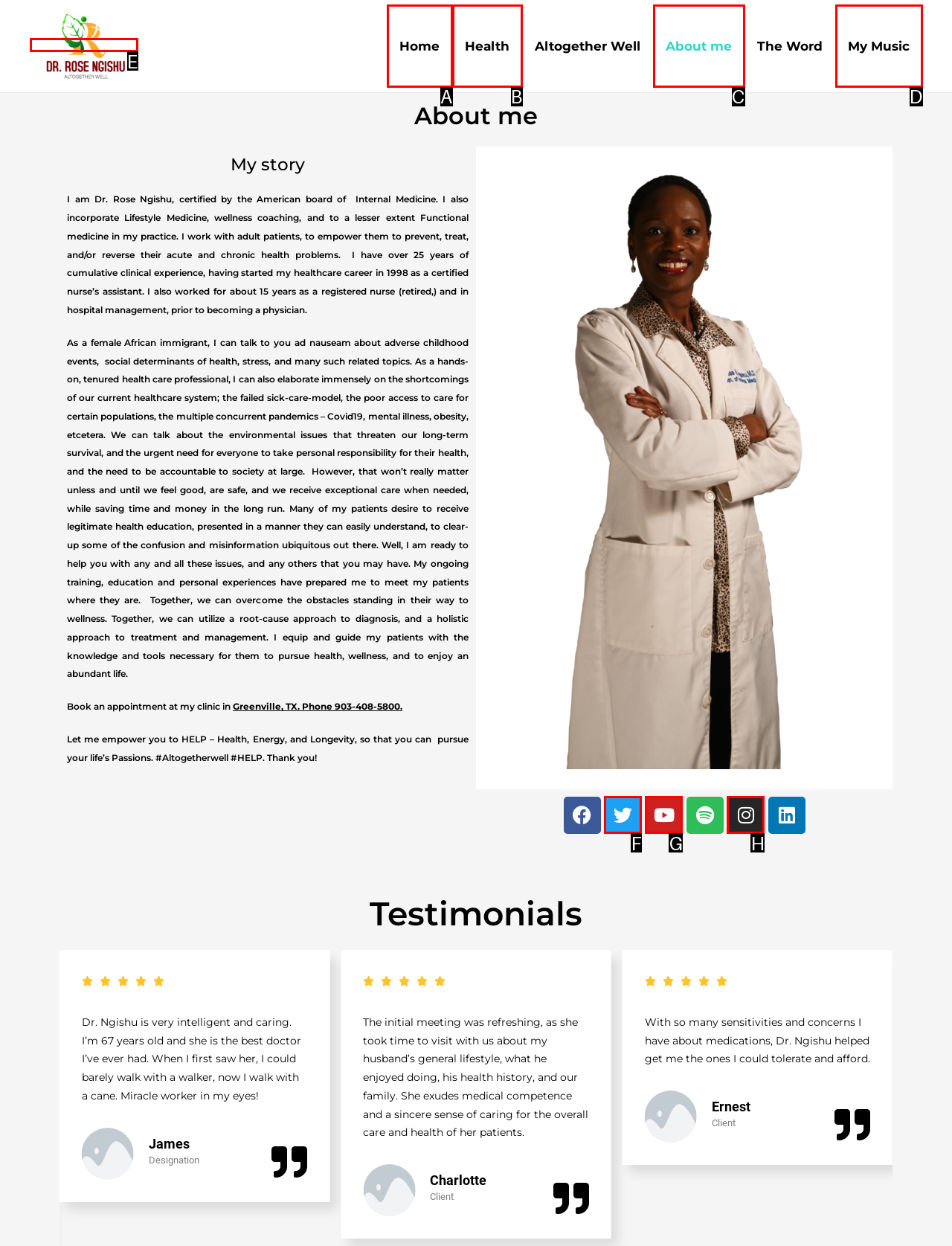Choose the HTML element that matches the description: Health
Reply with the letter of the correct option from the given choices.

B